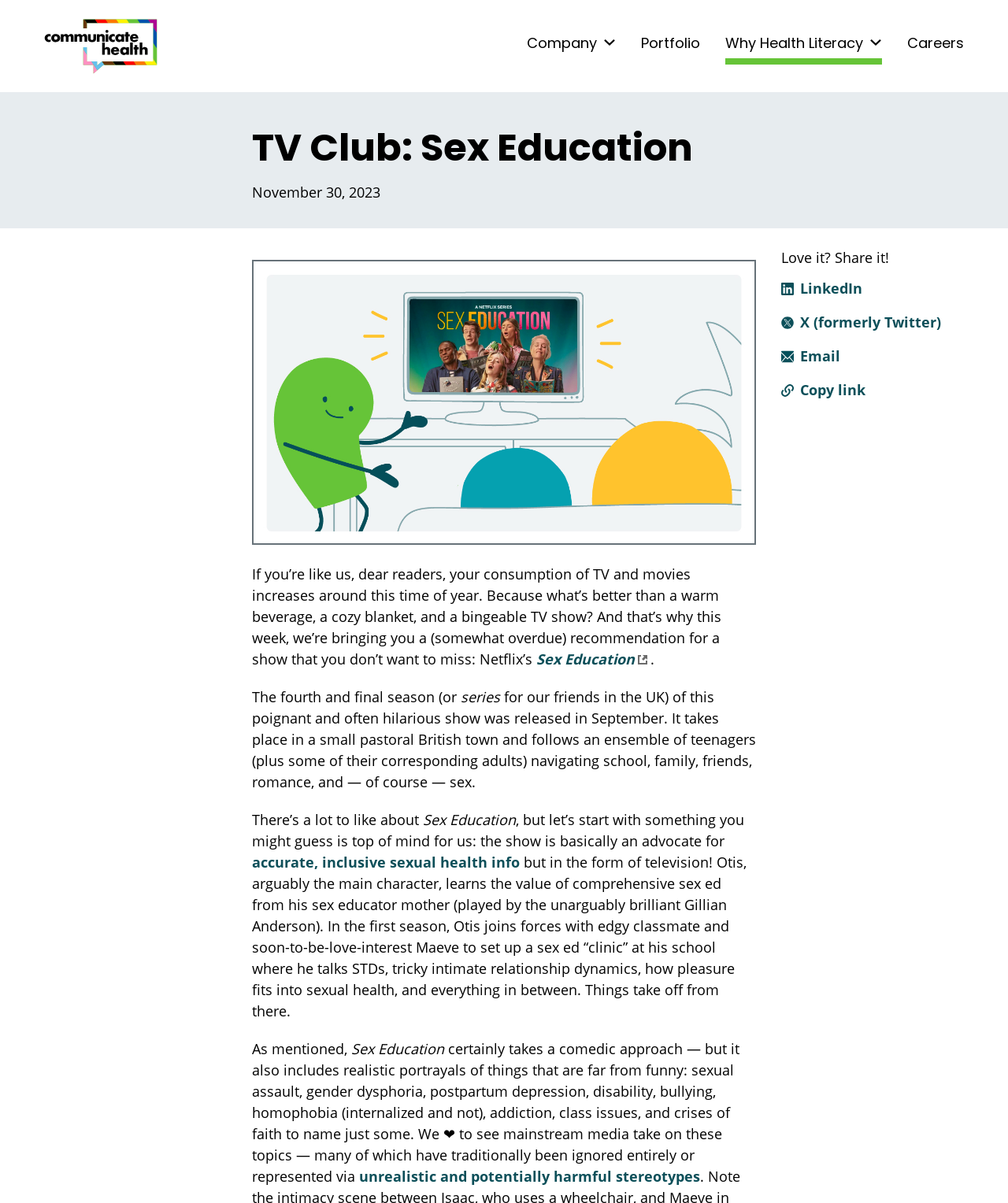Based on the element description Sex Education, identify the bounding box coordinates for the UI element. The coordinates should be in the format (top-left x, top-left y, bottom-right x, bottom-right y) and within the 0 to 1 range.

[0.532, 0.54, 0.645, 0.556]